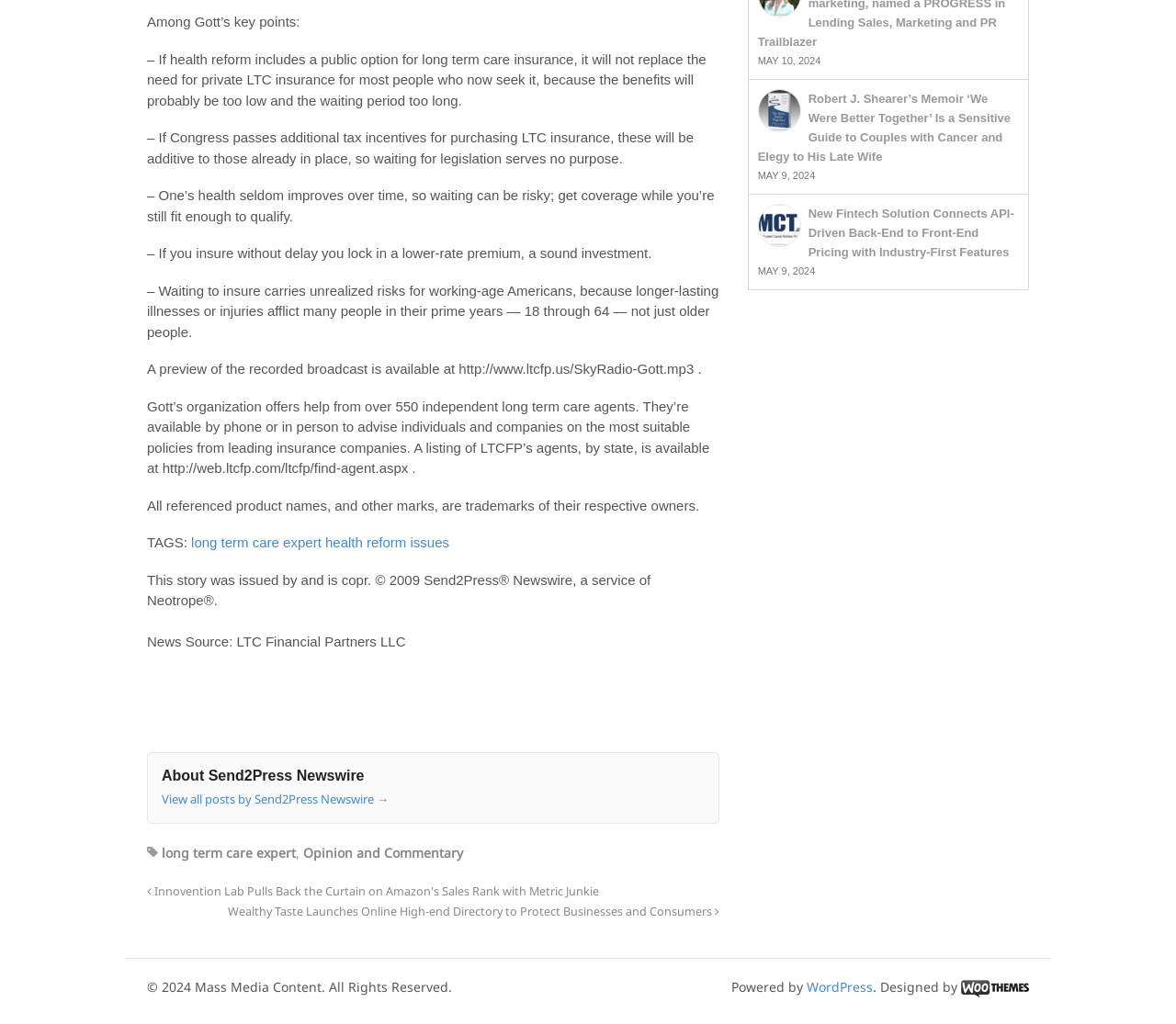Based on the element description "health reform issues", predict the bounding box coordinates of the UI element.

[0.277, 0.522, 0.382, 0.537]